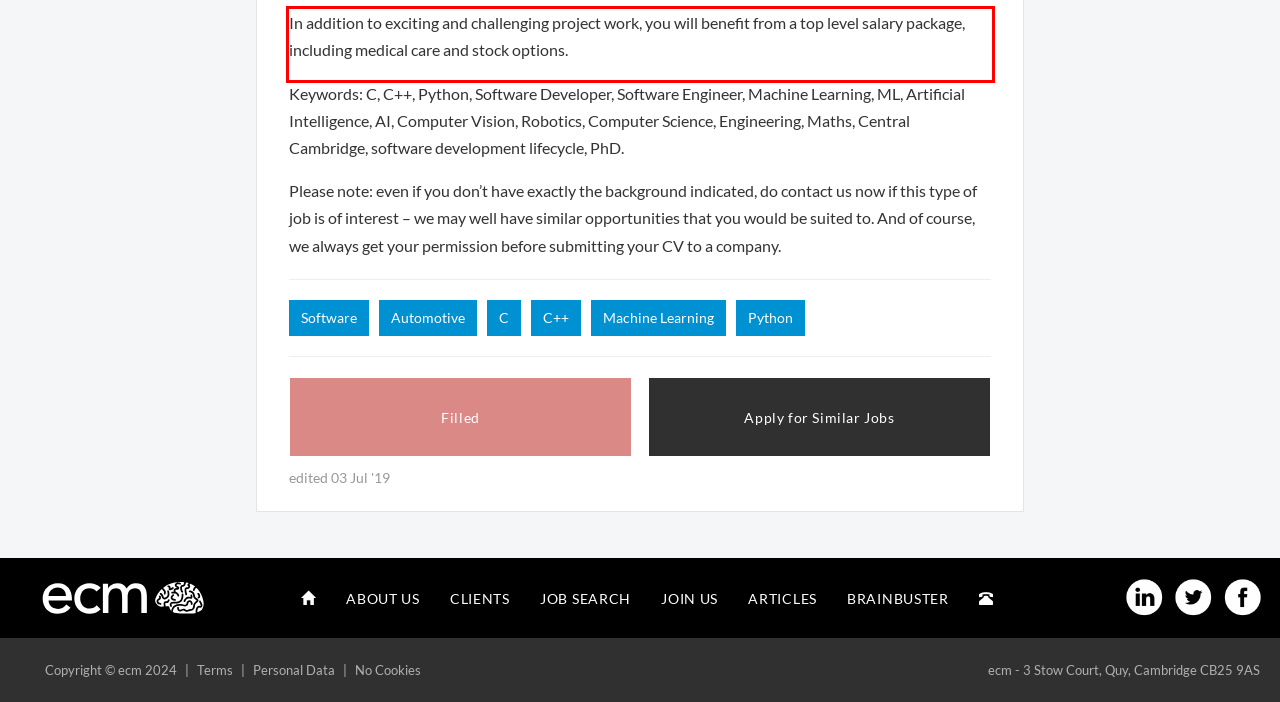Please recognize and transcribe the text located inside the red bounding box in the webpage image.

In addition to exciting and challenging project work, you will benefit from a top level salary package, including medical care and stock options.